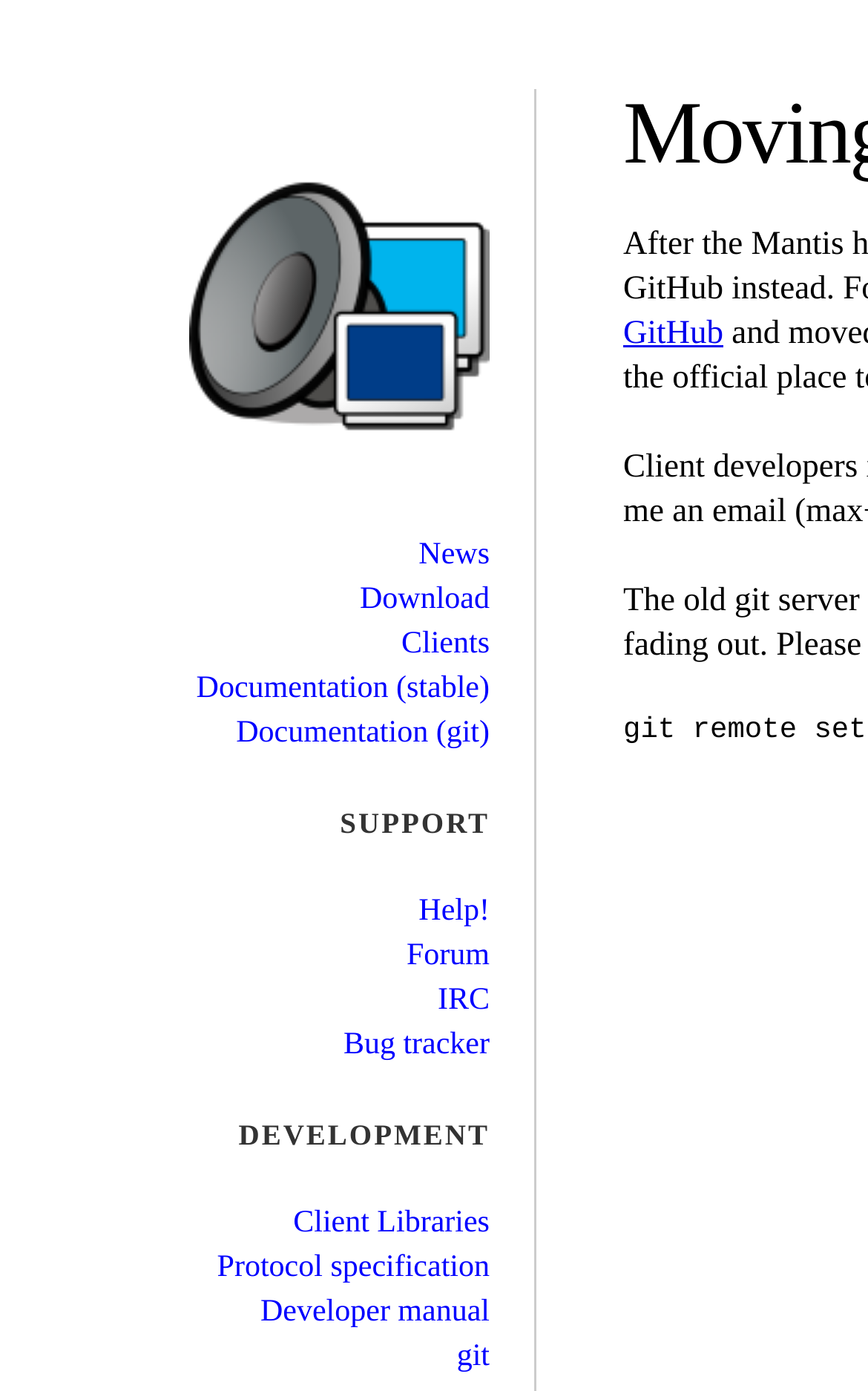Could you identify the text that serves as the heading for this webpage?

Moving to GitHub